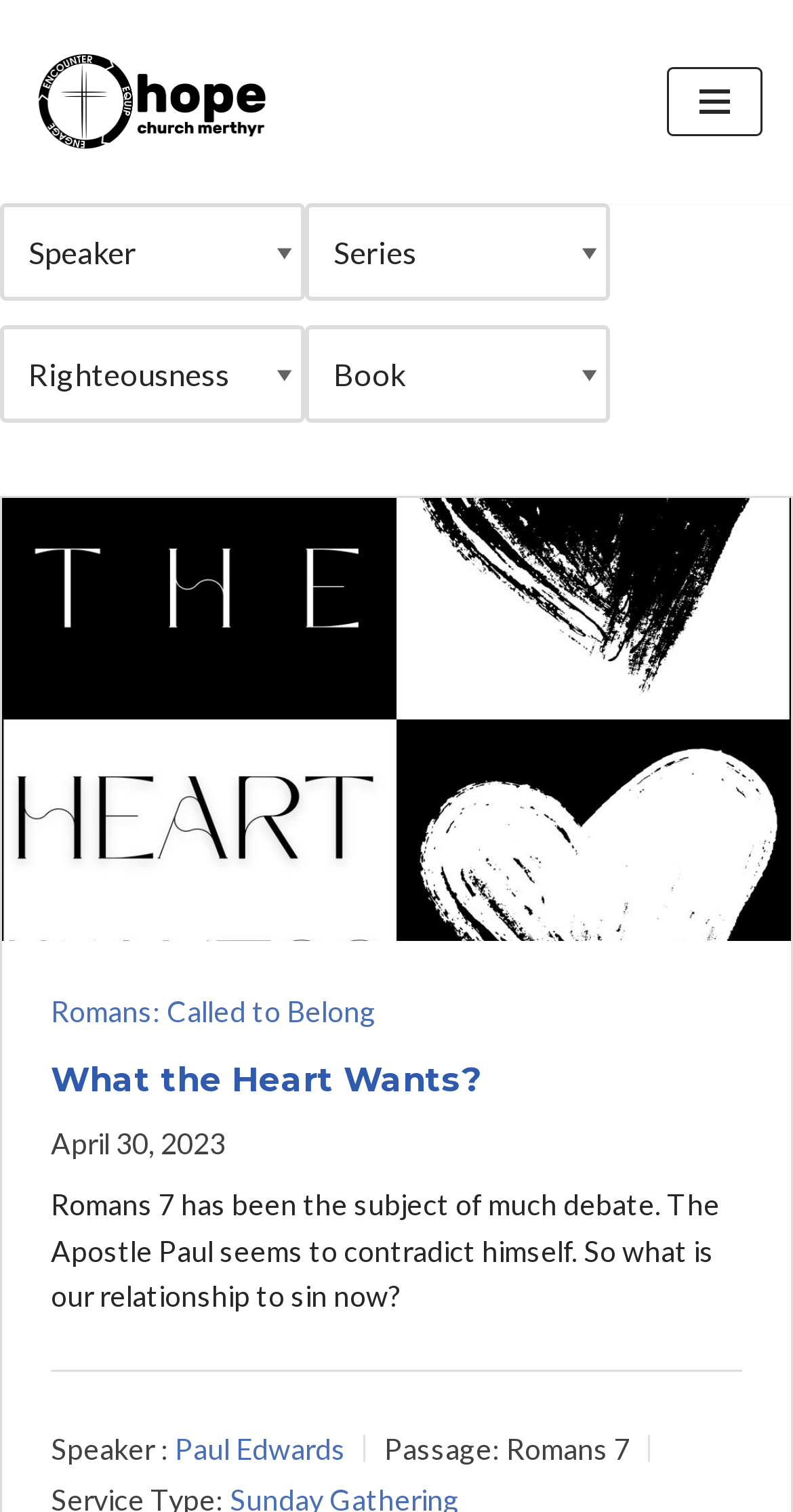Please determine the bounding box coordinates of the area that needs to be clicked to complete this task: 'View the profile of TBGBe'. The coordinates must be four float numbers between 0 and 1, formatted as [left, top, right, bottom].

None